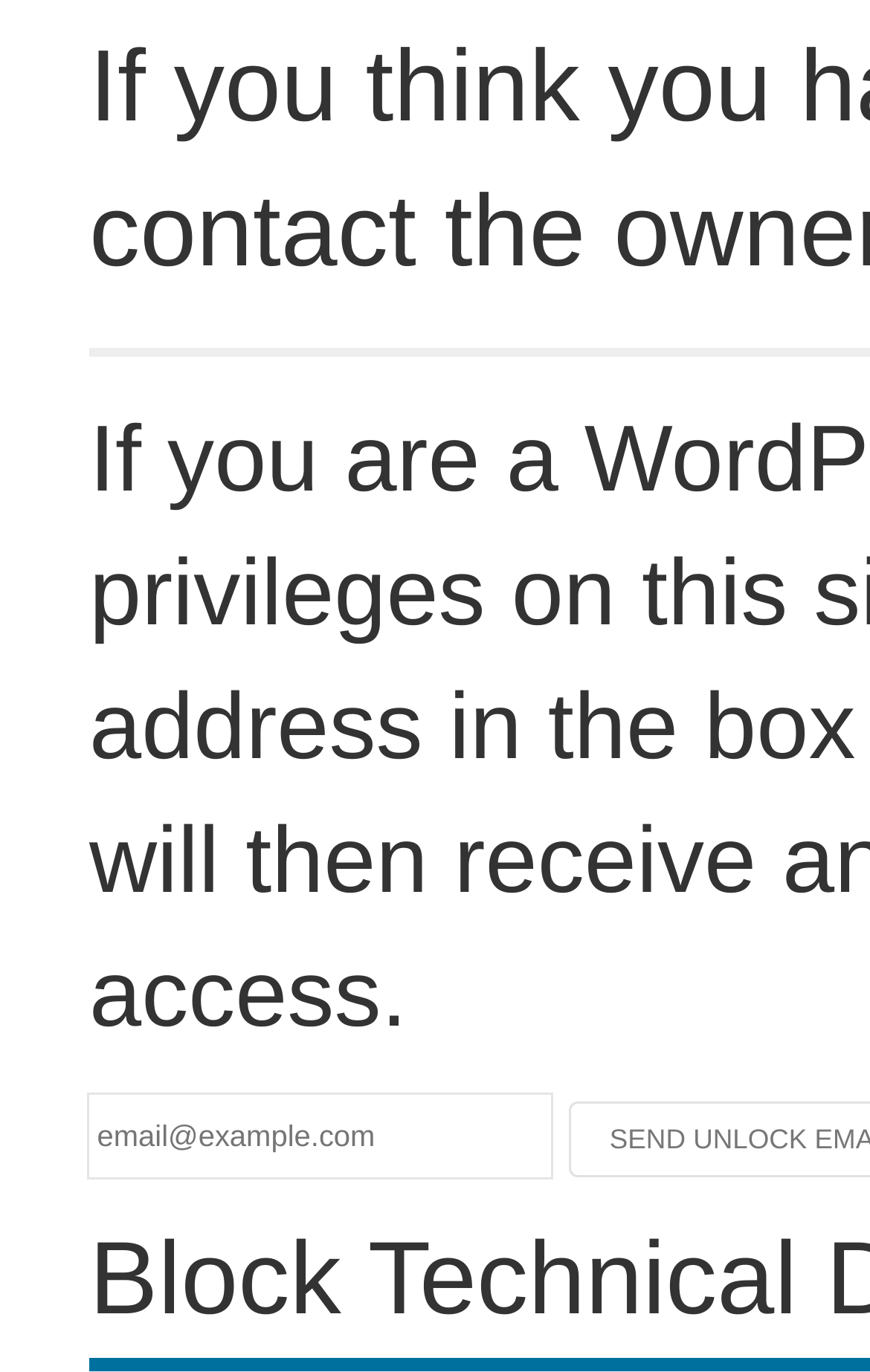Using the provided description name="email" placeholder="email@example.com", find the bounding box coordinates for the UI element. Provide the coordinates in (top-left x, top-left y, bottom-right x, bottom-right y) format, ensuring all values are between 0 and 1.

[0.103, 0.799, 0.633, 0.859]